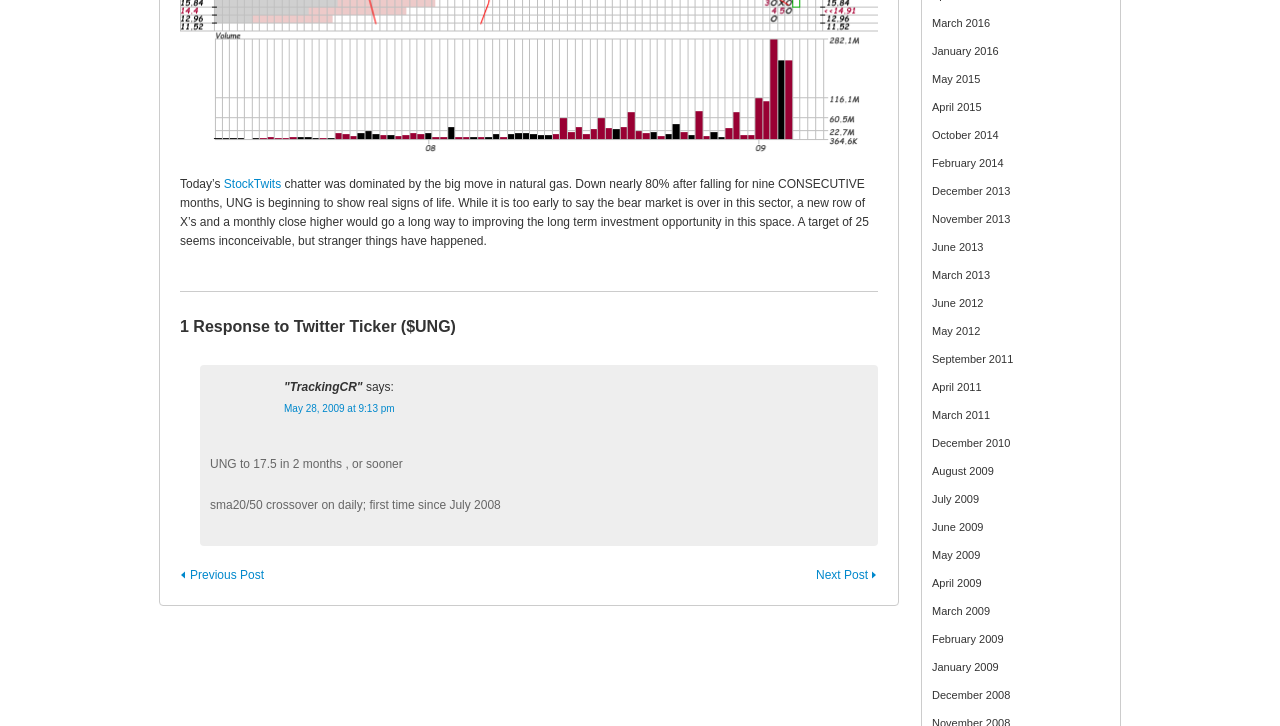Locate the bounding box coordinates for the element described below: "Previous Post". The coordinates must be four float values between 0 and 1, formatted as [left, top, right, bottom].

[0.141, 0.783, 0.206, 0.802]